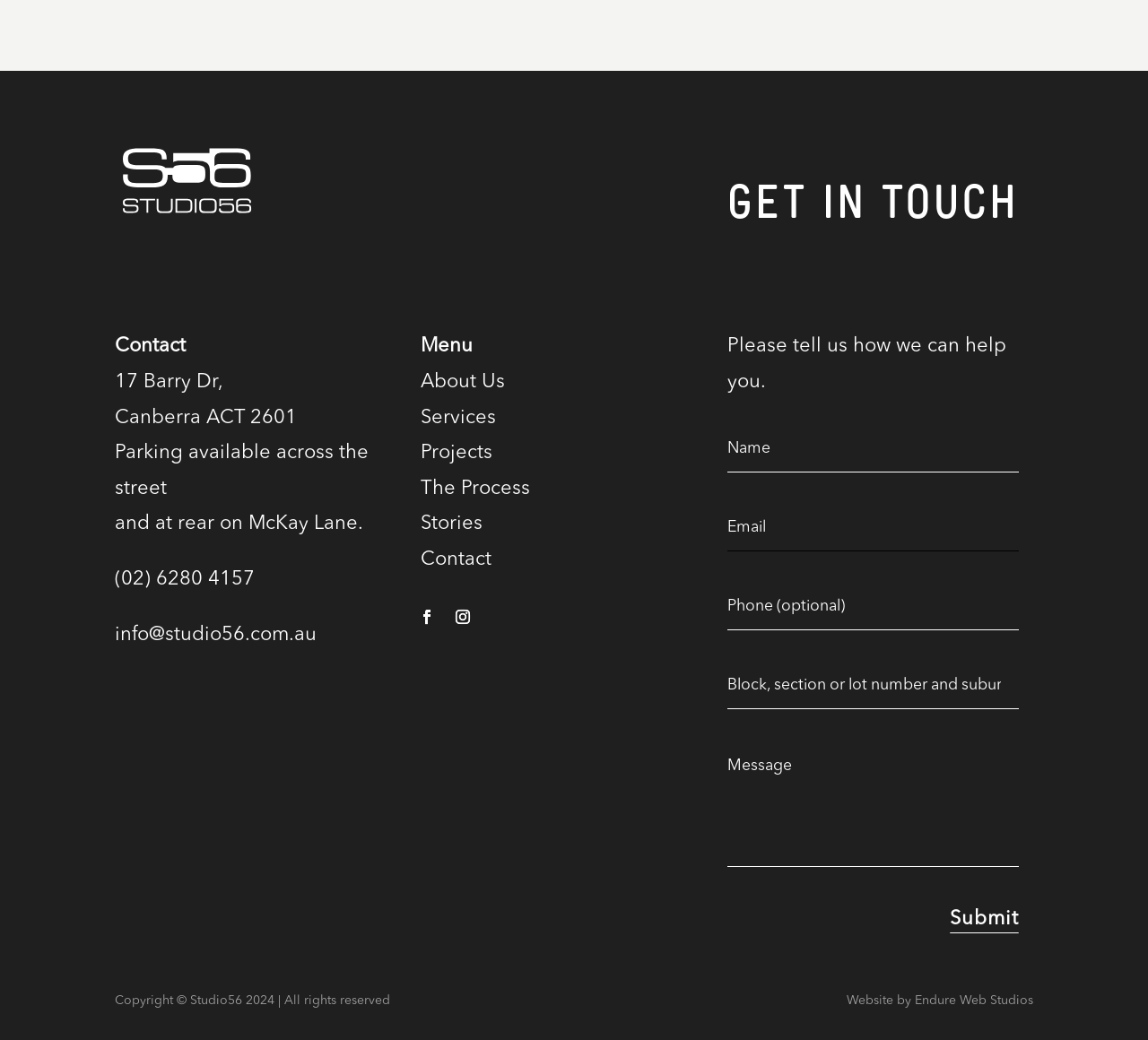Using details from the image, please answer the following question comprehensively:
What is the address of the studio?

I found the address by looking at the link element with the text '17 Barry Dr, Canberra ACT 2601' which is located at the top left of the page, below the 'GET IN TOUCH' heading.